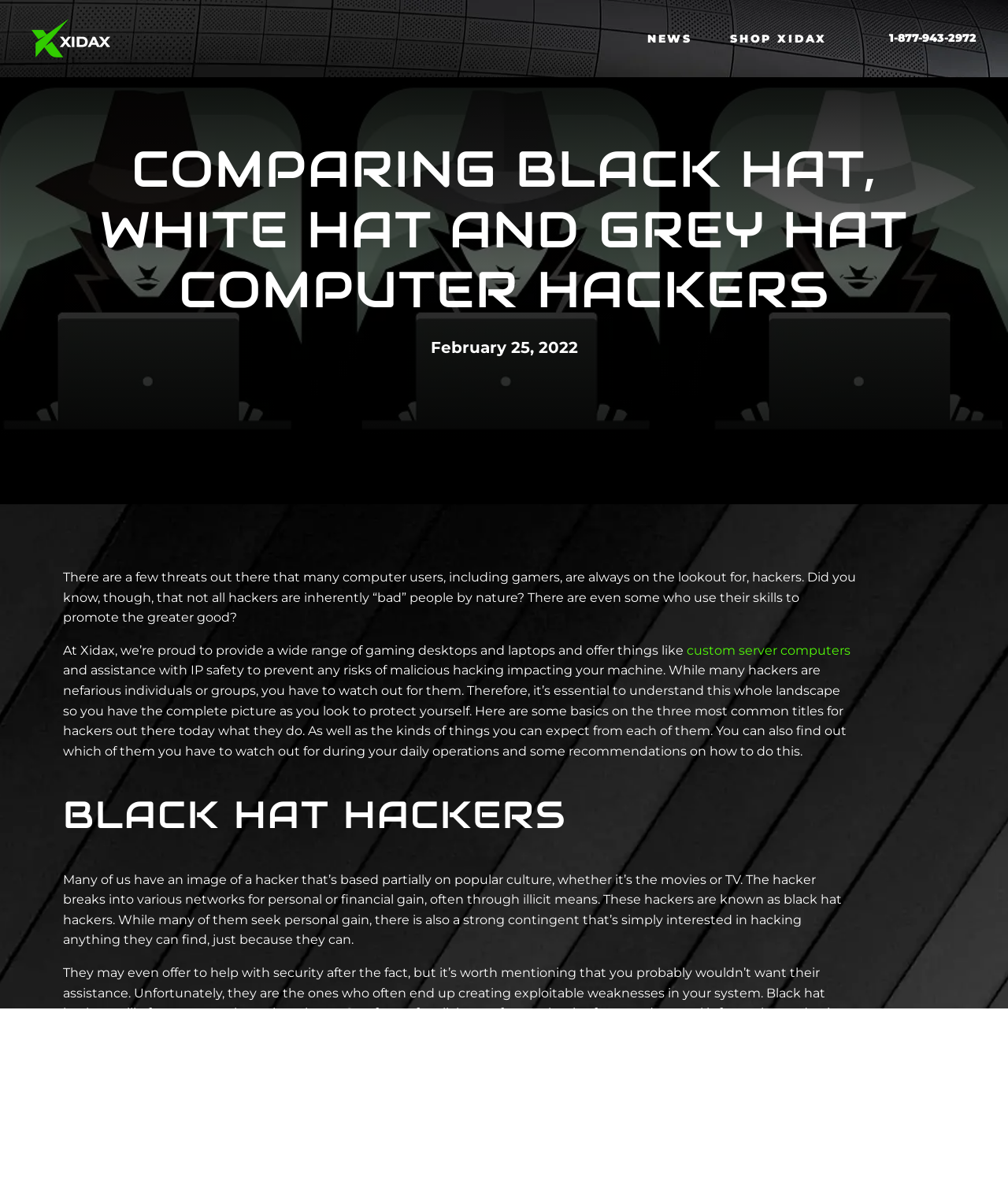What type of computers does Xidax provide?
By examining the image, provide a one-word or phrase answer.

Gaming desktops and laptops